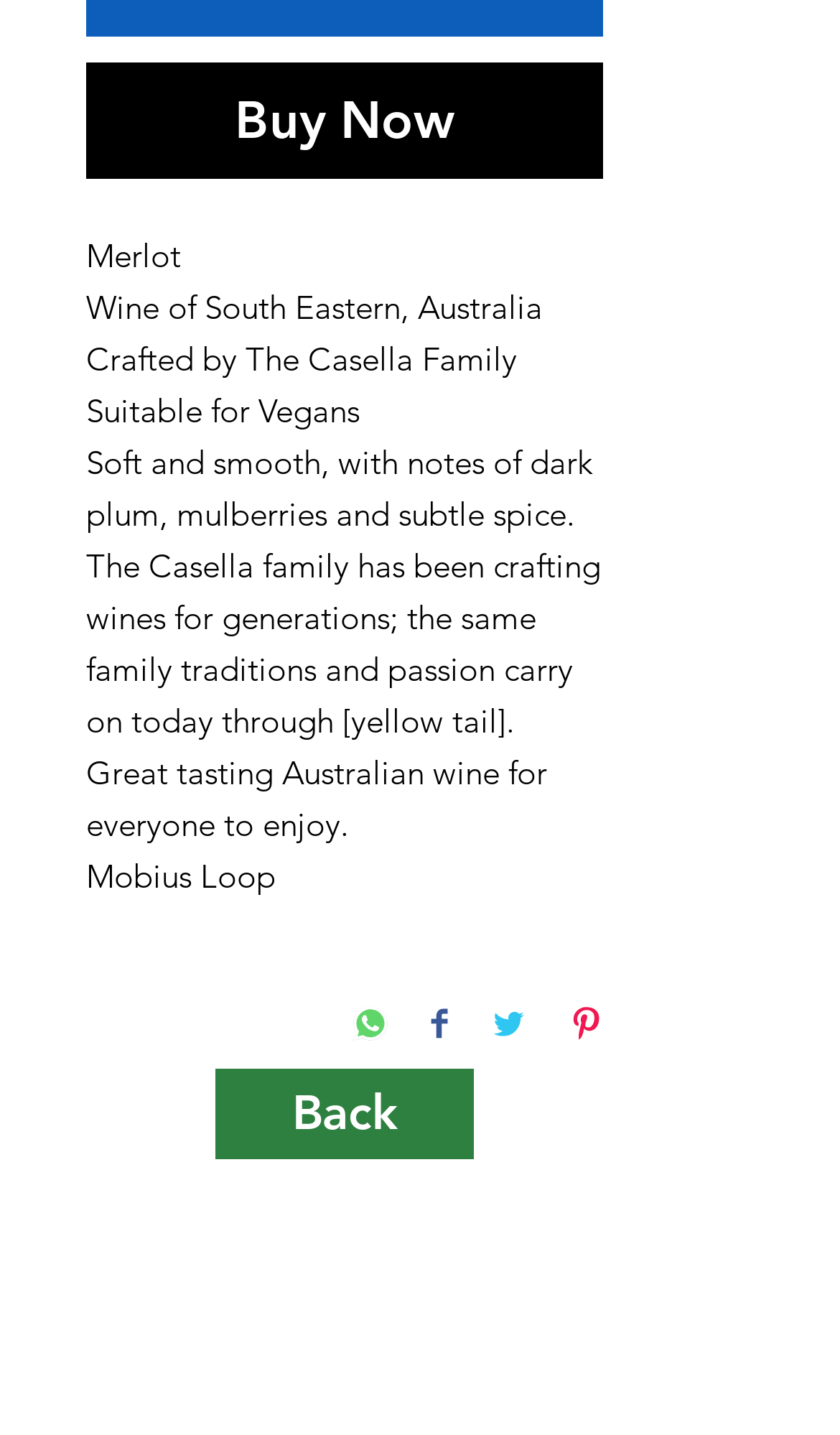What social media platforms can the wine be shared on?
Answer the question in as much detail as possible.

The webpage has buttons for sharing on WhatsApp, Facebook, Twitter, and Pinterest, indicating that the wine can be shared on these social media platforms.